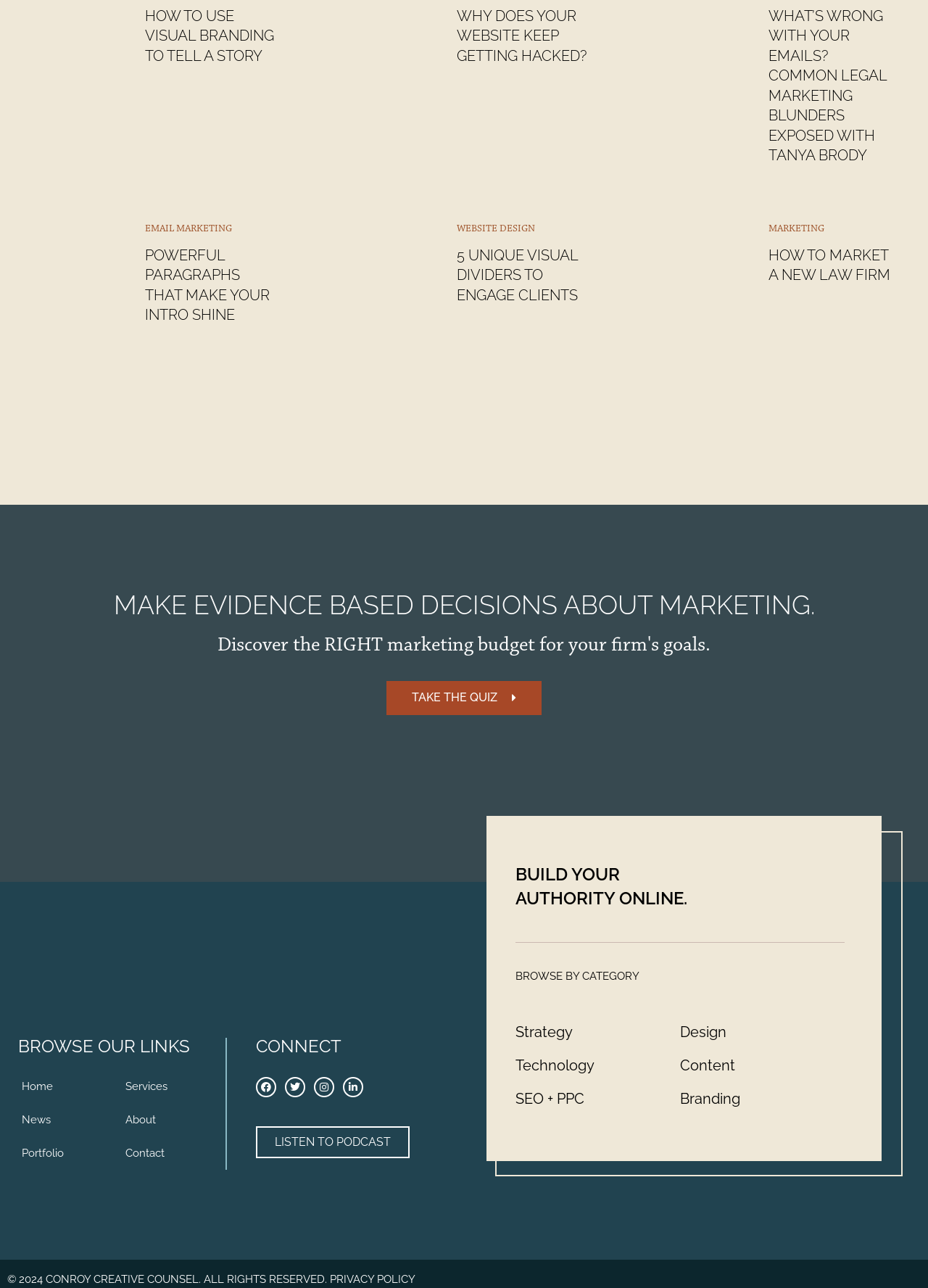Determine the bounding box coordinates of the region I should click to achieve the following instruction: "Browse services". Ensure the bounding box coordinates are four float numbers between 0 and 1, i.e., [left, top, right, bottom].

[0.131, 0.831, 0.243, 0.856]